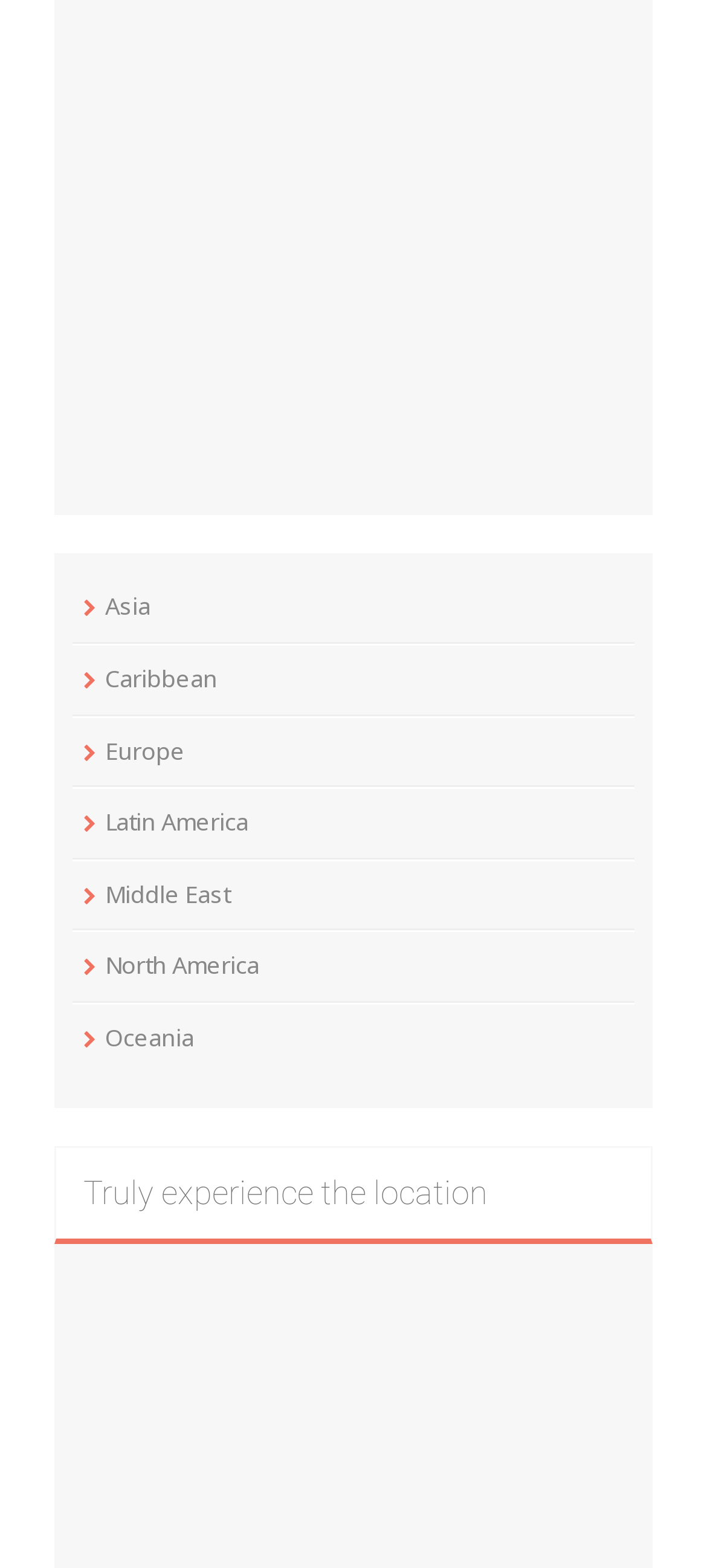Predict the bounding box of the UI element based on this description: "North America".

[0.149, 0.605, 0.367, 0.626]